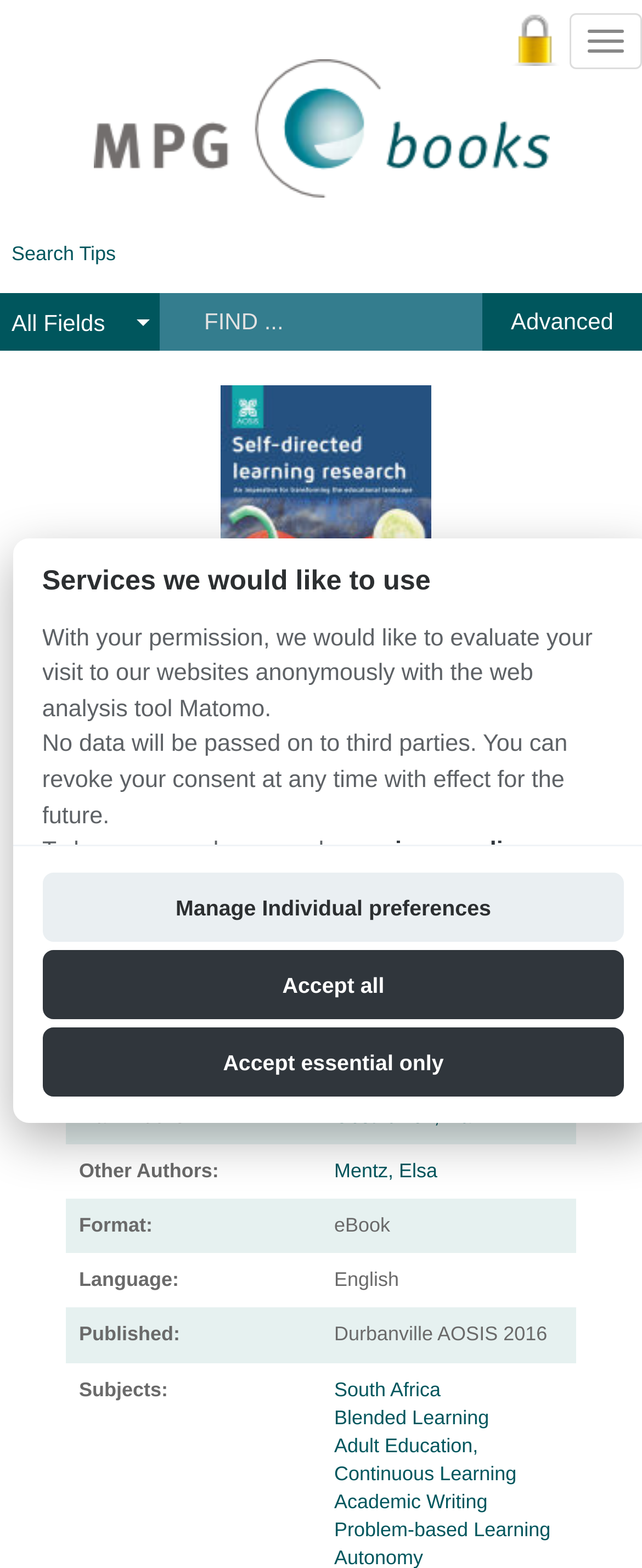What is the title of the book?
Answer briefly with a single word or phrase based on the image.

Self-directed learning research